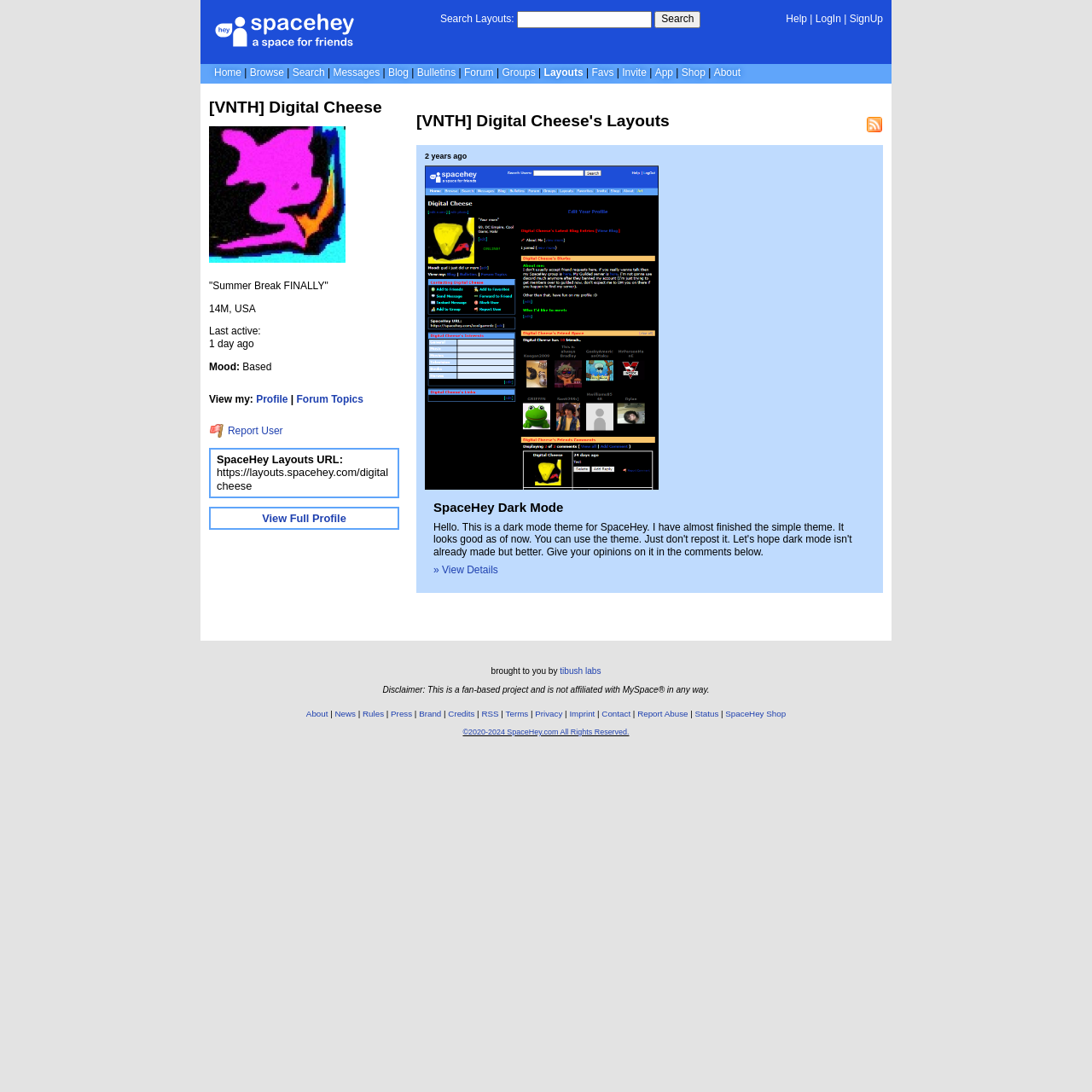What is the name of the profile owner?
Provide an in-depth and detailed answer to the question.

The name of the profile owner can be found in the heading element '[VNTH] Digital Cheese' which is located at the top of the main content area.